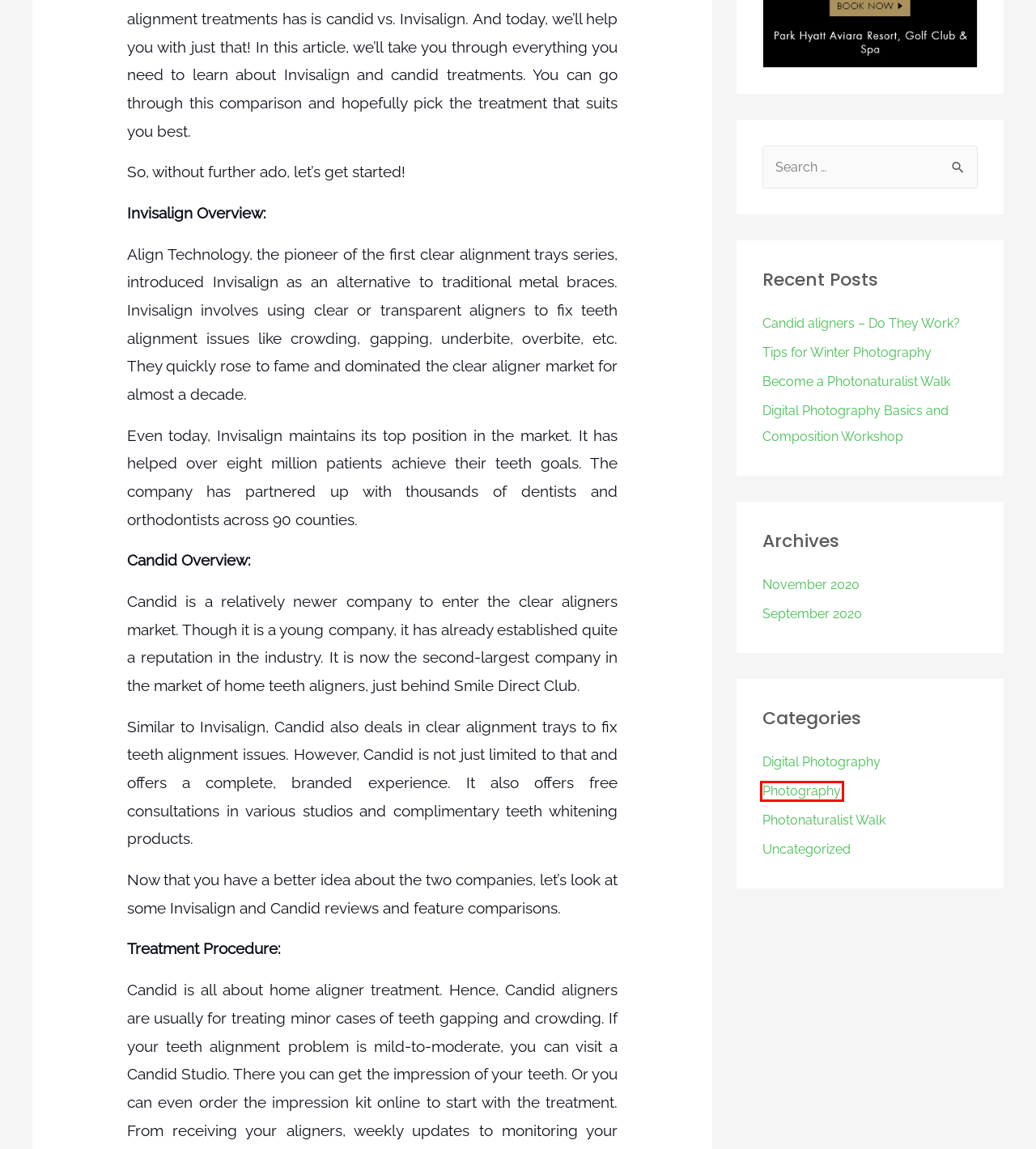You are looking at a screenshot of a webpage with a red bounding box around an element. Determine the best matching webpage description for the new webpage resulting from clicking the element in the red bounding box. Here are the descriptions:
A. Become a Photonaturalist Walk - Rock Cut Park
B. November 2020 - Rock Cut Park
C. Digital Photography Archives - Rock Cut Park
D. Photonaturalist Walk Archives - Rock Cut Park
E. Digital Photography Basics and Composition Workshop - Rock Cut Park
F. Photography Archives - Rock Cut Park
G. Tips for Winter Photography
H. September 2020 - Rock Cut Park

F